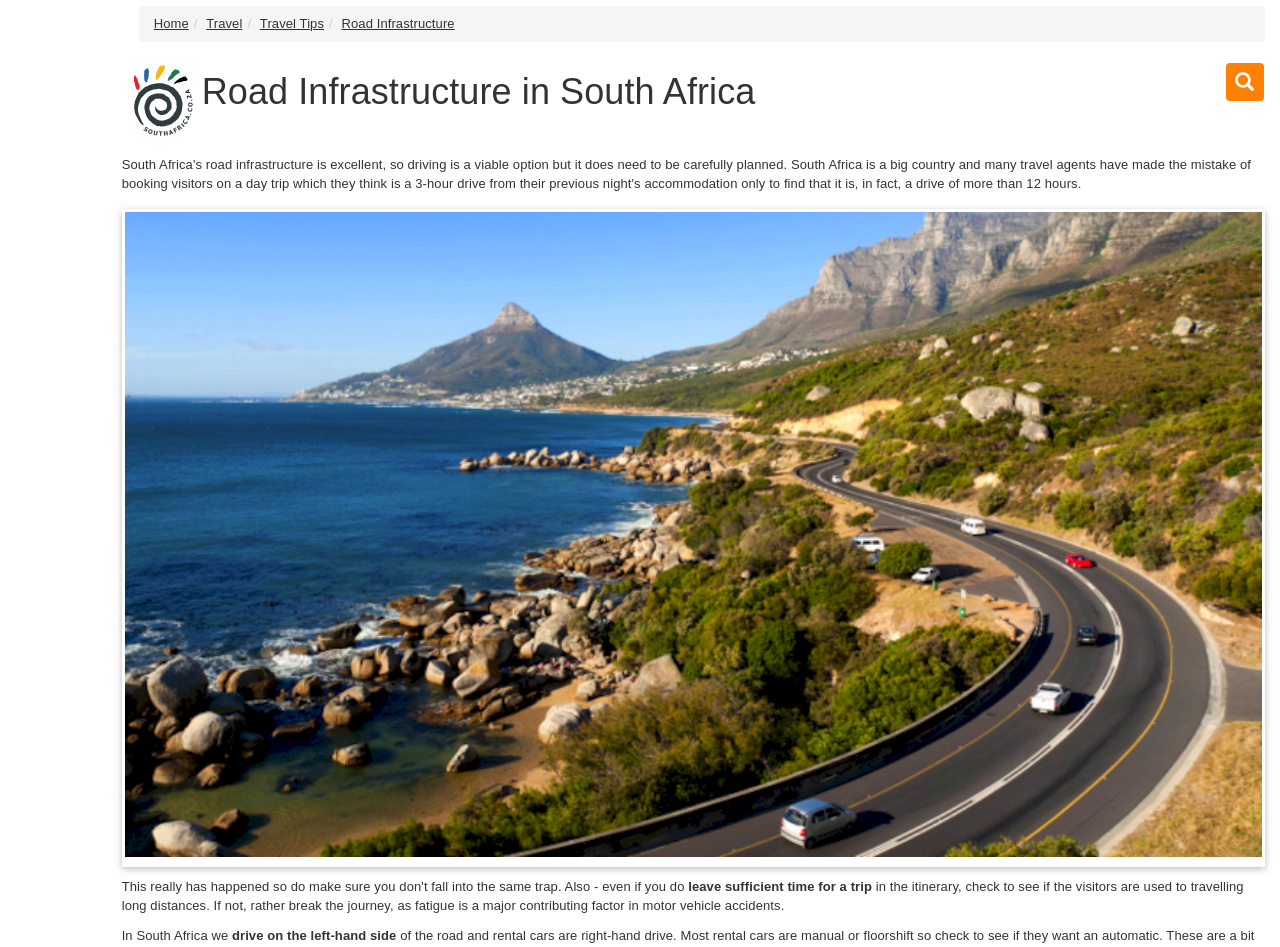Determine the bounding box coordinates in the format (top-left x, top-left y, bottom-right x, bottom-right y). Ensure all values are floating point numbers between 0 and 1. Identify the bounding box of the UI element described by: http://lists.qt-project.org/mailman/listinfo/interest

None